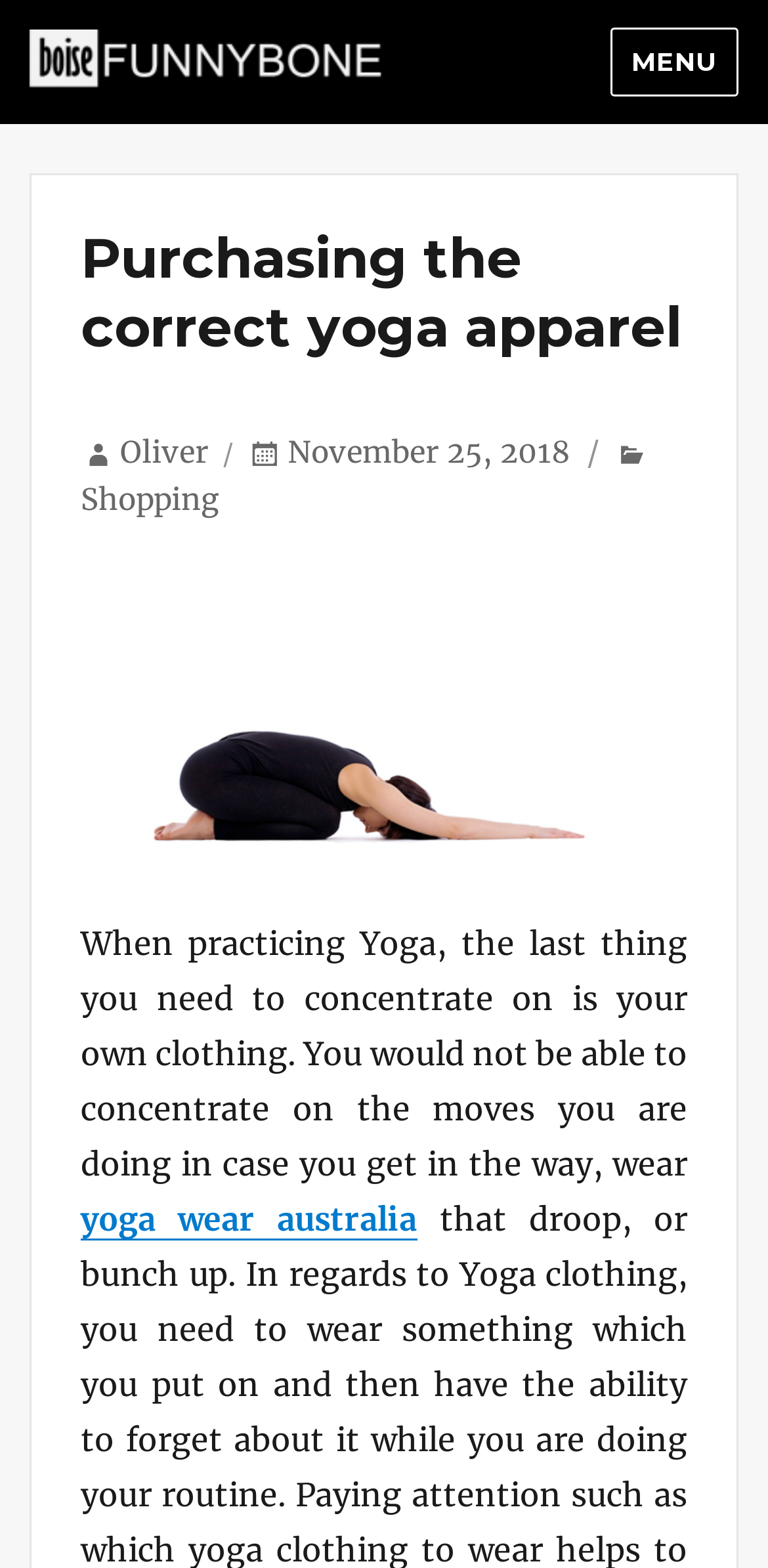What is the author of the article?
Based on the image, answer the question with as much detail as possible.

The author of the article can be found in the footer section of the webpage, where it says 'Author' followed by a link to 'Oliver'.